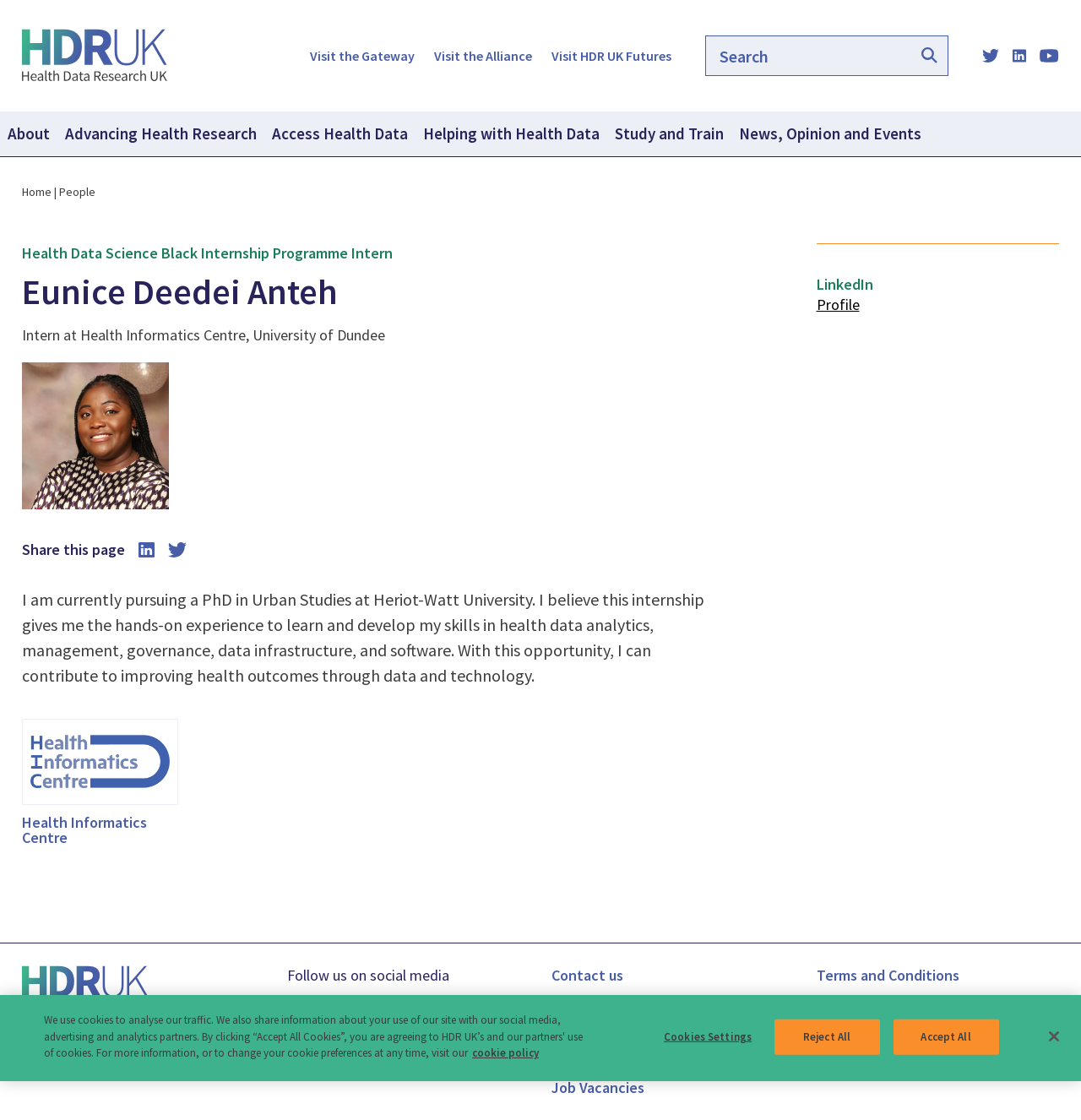Can you find the bounding box coordinates for the element to click on to achieve the instruction: "View Eunice Deedei Anteh's profile"?

[0.02, 0.242, 0.653, 0.278]